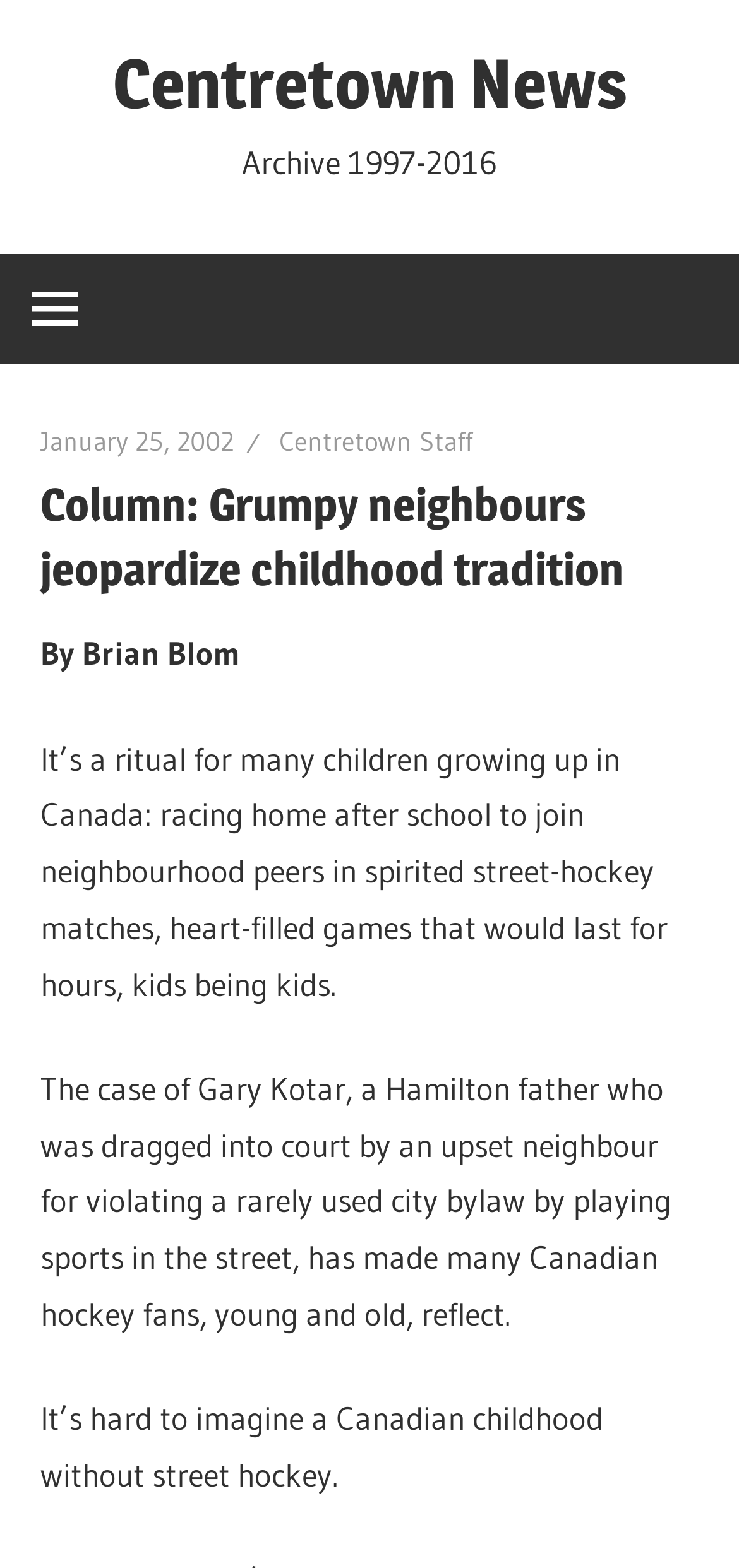Identify the main heading from the webpage and provide its text content.

Column: Grumpy neighbours jeopardize childhood tradition